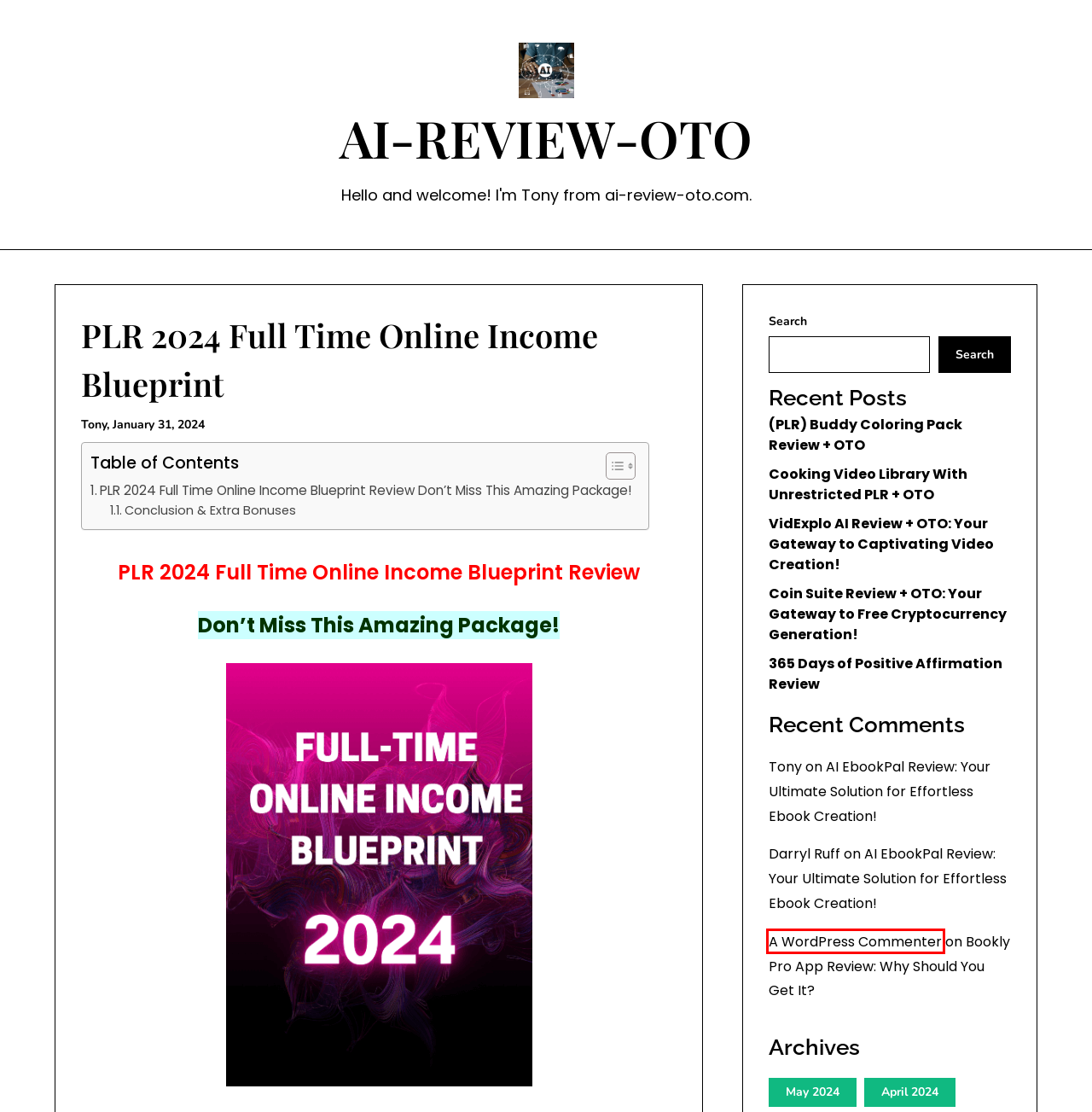You have a screenshot showing a webpage with a red bounding box highlighting an element. Choose the webpage description that best fits the new webpage after clicking the highlighted element. The descriptions are:
A. AI-REVIEW-OTO - Hello and welcome! I'm Tony from ai-review-oto.com.
B. Cooking Video Library With Unrestricted PLR + OTO - AI-REVIEW-OTO
C. April 2024 - AI-REVIEW-OTO
D. Coin Suite Review + OTO: Your Gateway to Free Cryptocurrency Generation! - AI-REVIEW-OTO
E. Bookly Pro App Review: Why Should You Get It? - AI-REVIEW-OTO
F. (PLR) Buddy Coloring Pack Review + OTO - AI-REVIEW-OTO
G. Blog Tool, Publishing Platform, and CMS – WordPress.org
H. 365 Days of Positive Affirmation Review - AI-REVIEW-OTO

G